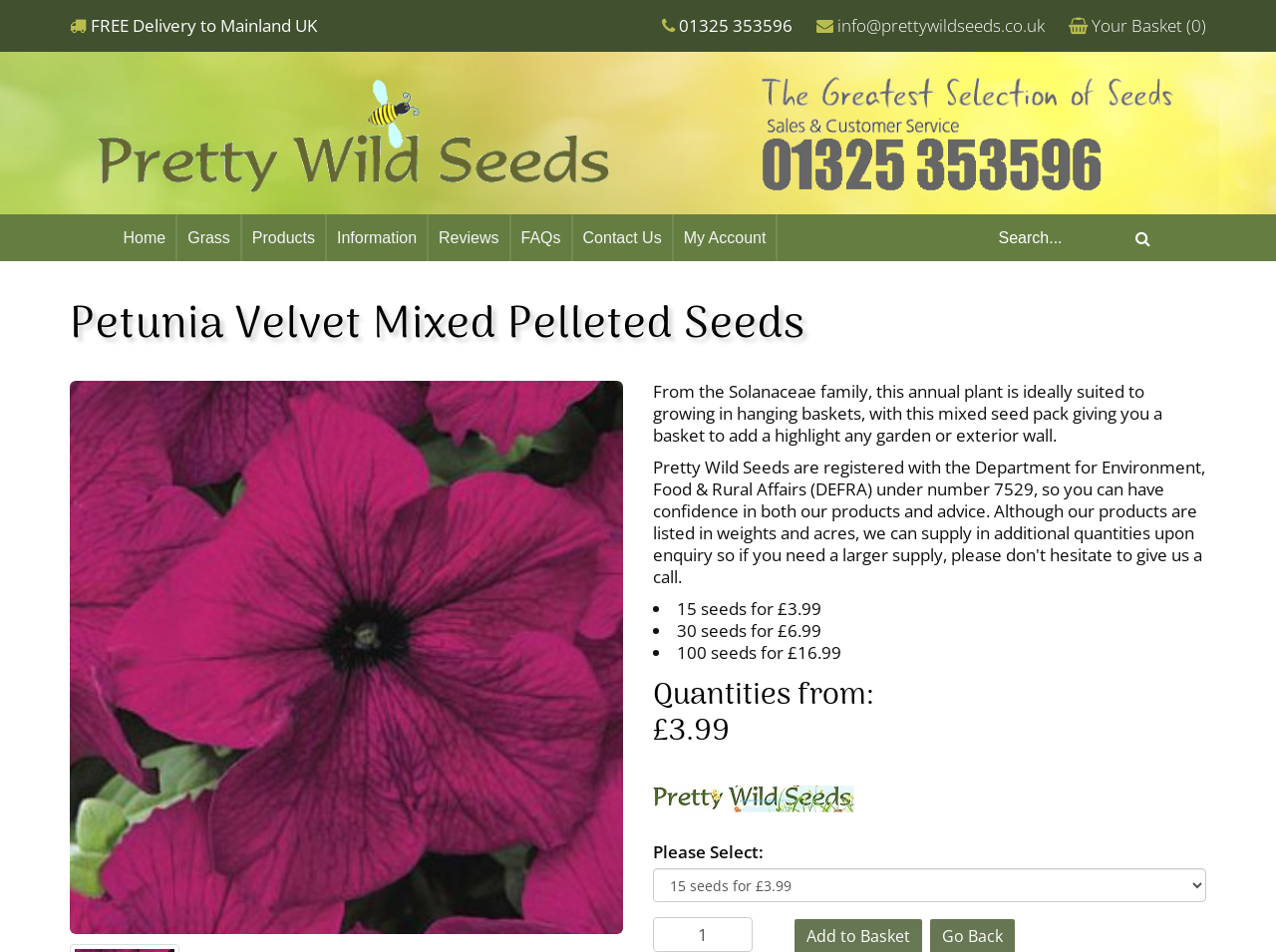Provide the bounding box coordinates of the HTML element described by the text: "name="q" placeholder="Search..."".

[0.771, 0.225, 0.911, 0.275]